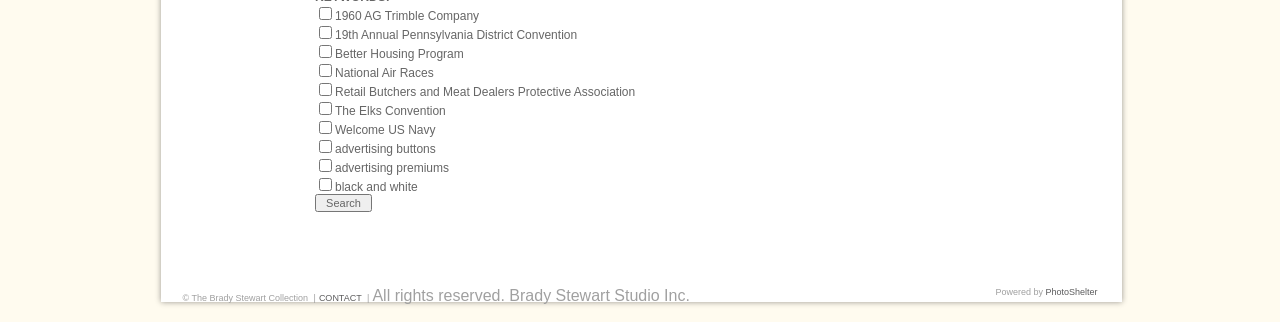How many checkboxes are on this webpage?
Based on the visual content, answer with a single word or a brief phrase.

12